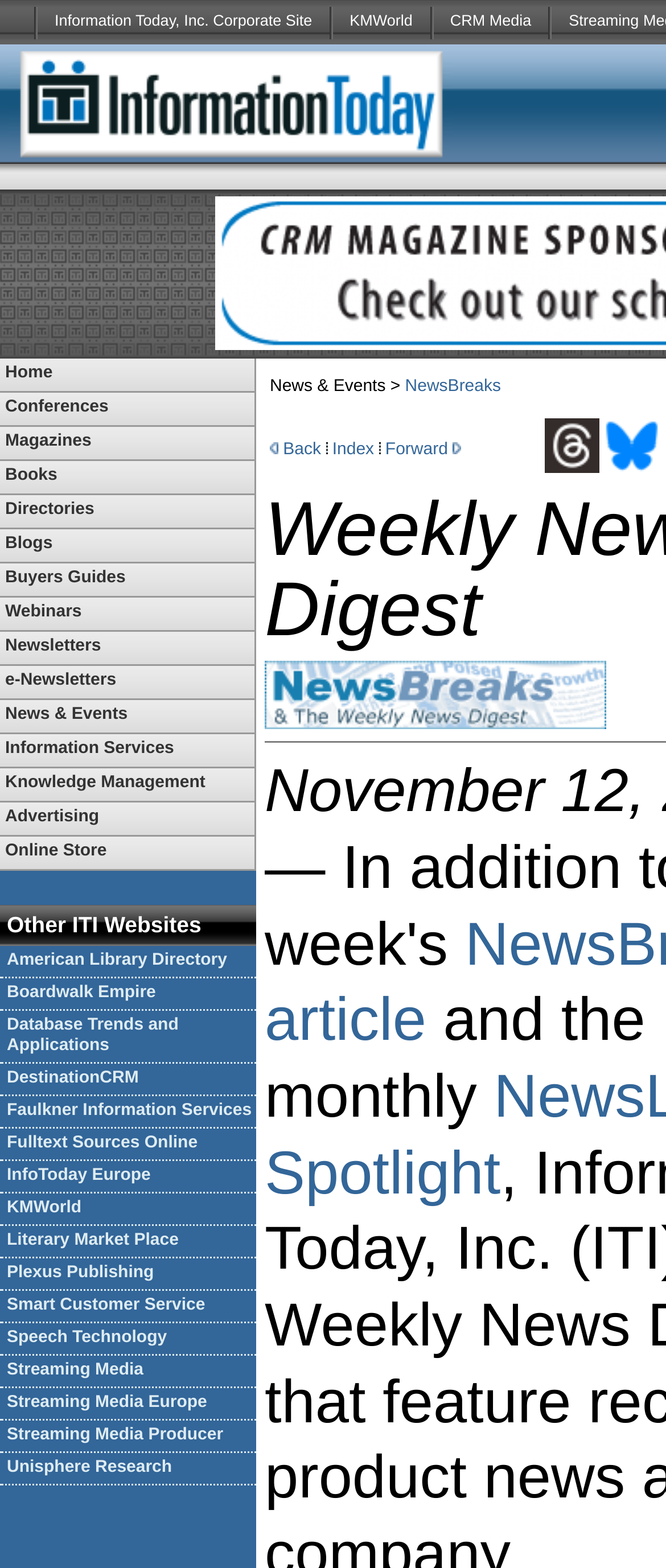Determine the bounding box coordinates of the clickable area required to perform the following instruction: "Click on NewsBreaks". The coordinates should be represented as four float numbers between 0 and 1: [left, top, right, bottom].

[0.608, 0.241, 0.752, 0.253]